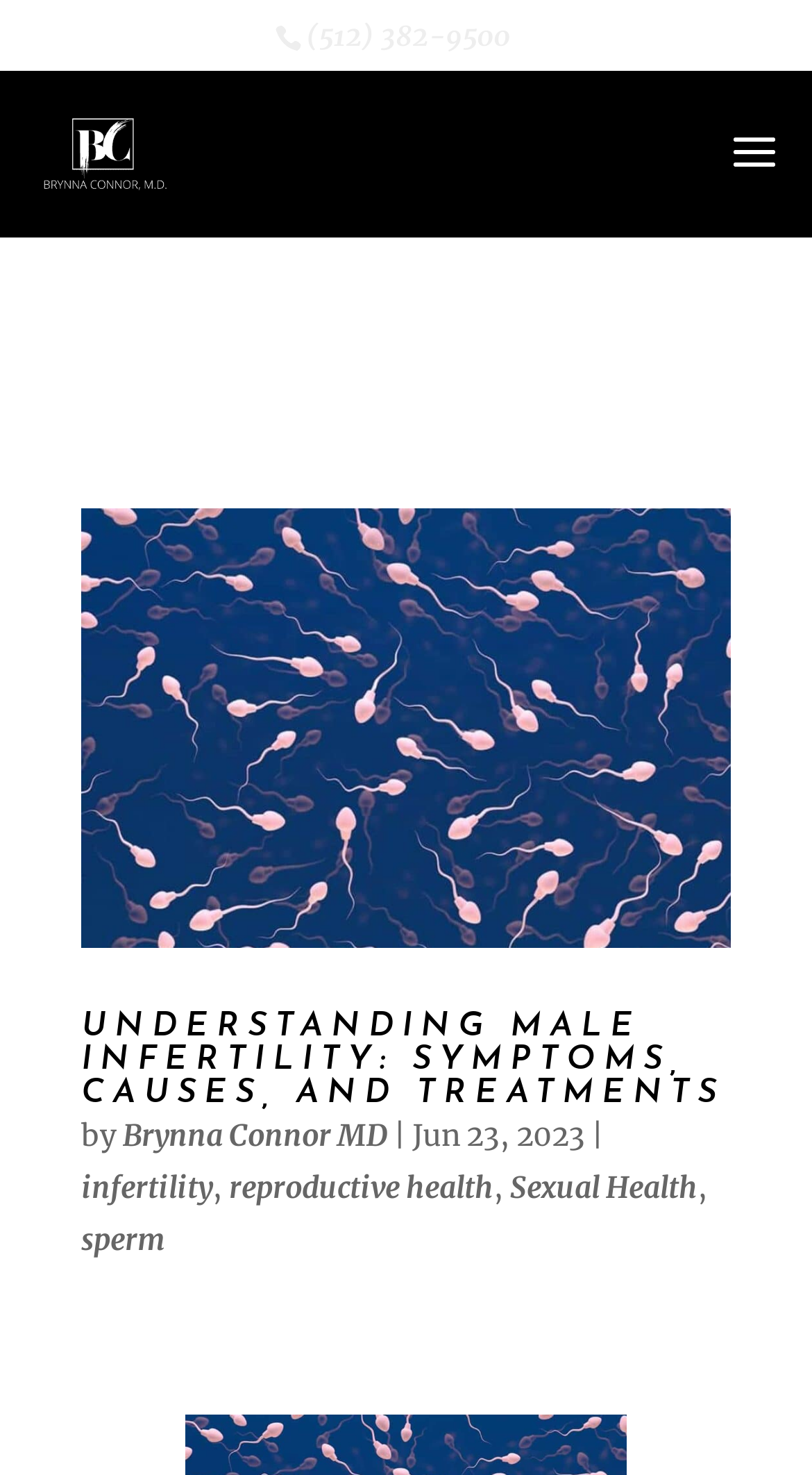Please determine the bounding box coordinates for the element with the description: "sperm".

[0.1, 0.828, 0.203, 0.853]